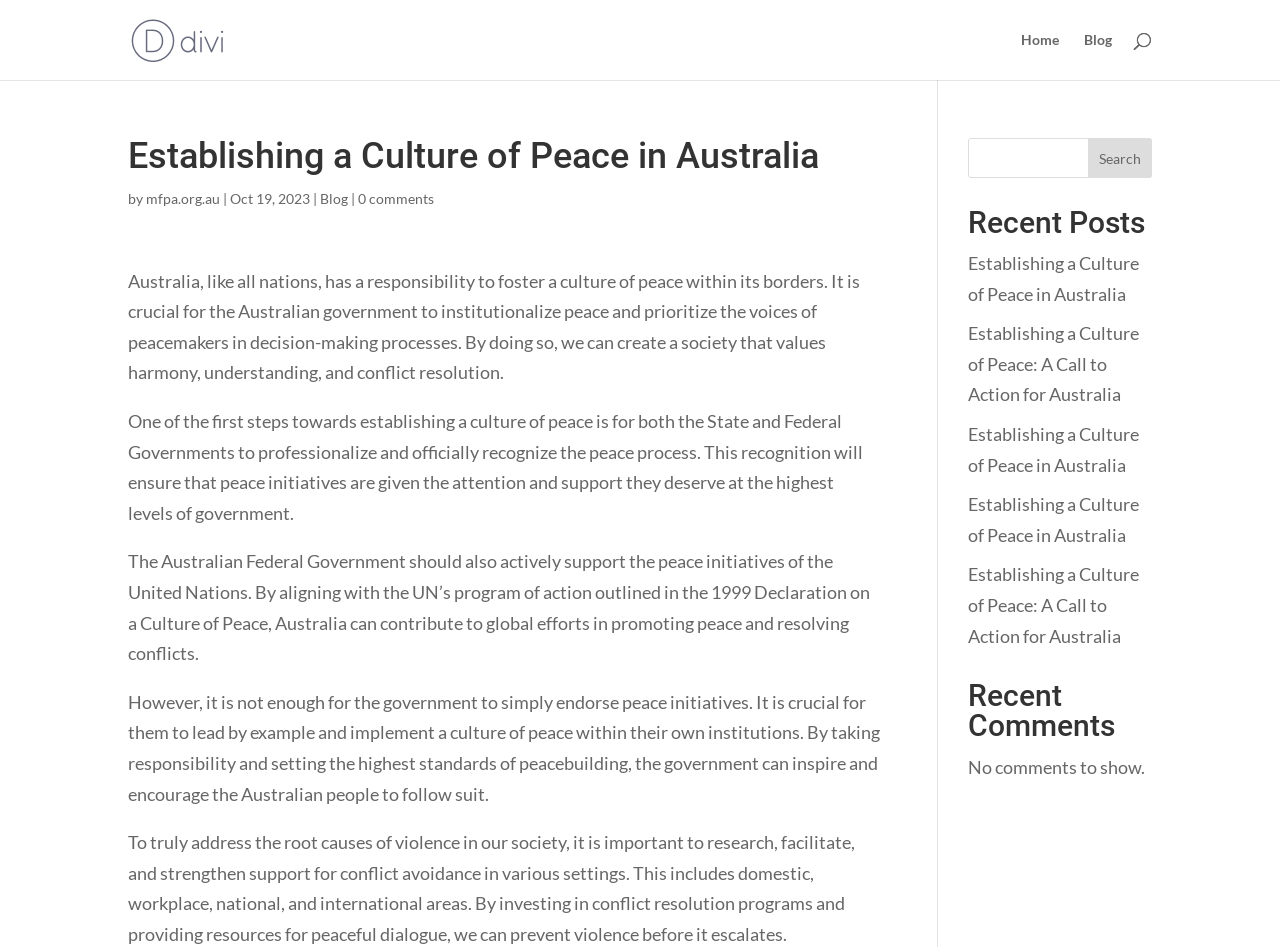What is the main topic of this webpage?
Look at the image and construct a detailed response to the question.

Based on the content of the webpage, it appears to be discussing the importance of establishing a culture of peace in Australia, with various paragraphs outlining the steps that can be taken to achieve this goal.